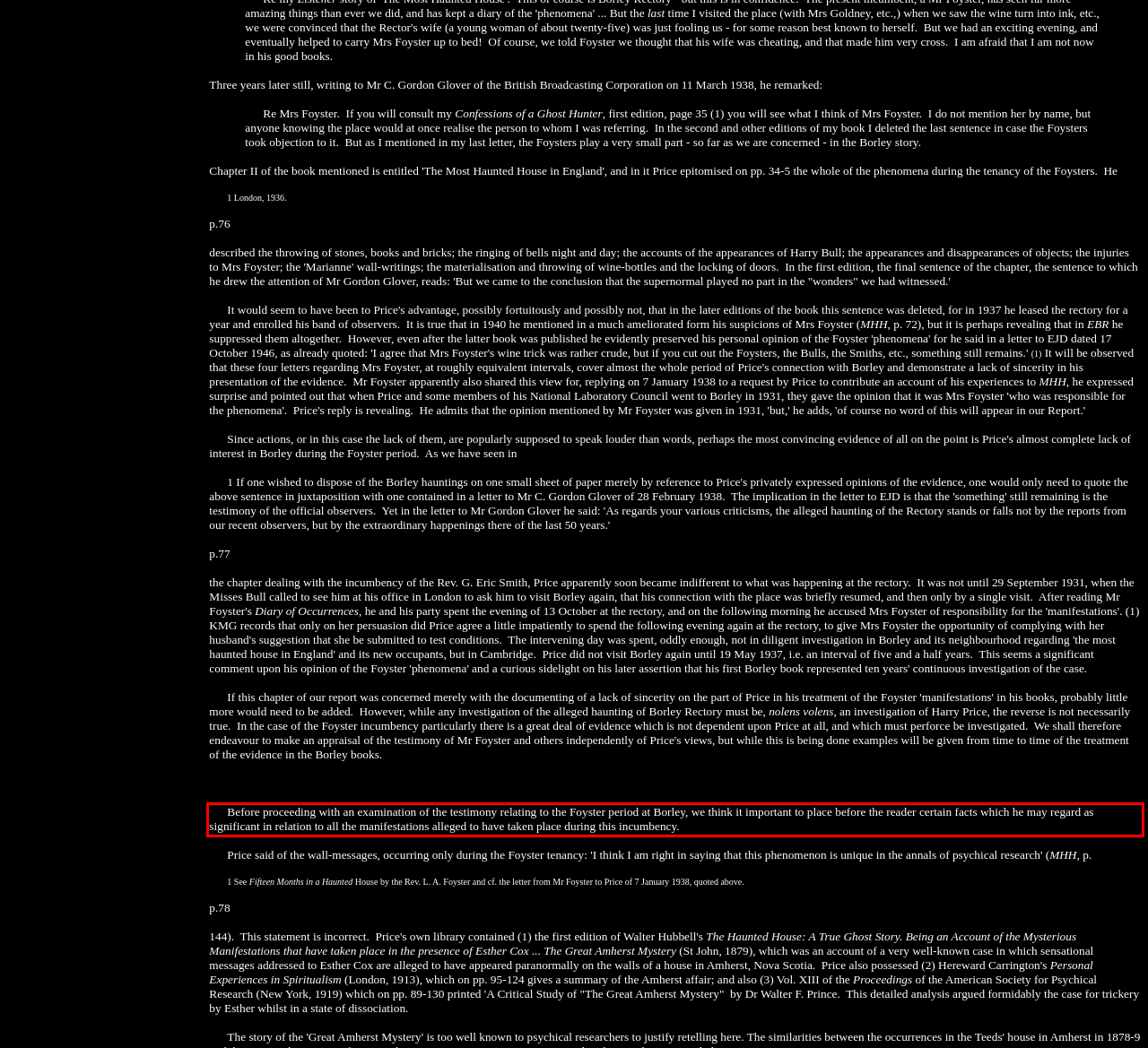Analyze the webpage screenshot and use OCR to recognize the text content in the red bounding box.

Before proceeding with an examination of the testimony relating to the Foyster period at Borley, we think it important to place before the reader certain facts which he may regard as significant in relation to all the manifestations alleged to have taken place during this incumbency.